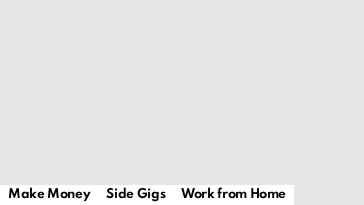What is the atmosphere in the scene?
Answer briefly with a single word or phrase based on the image.

Warm and peaceful